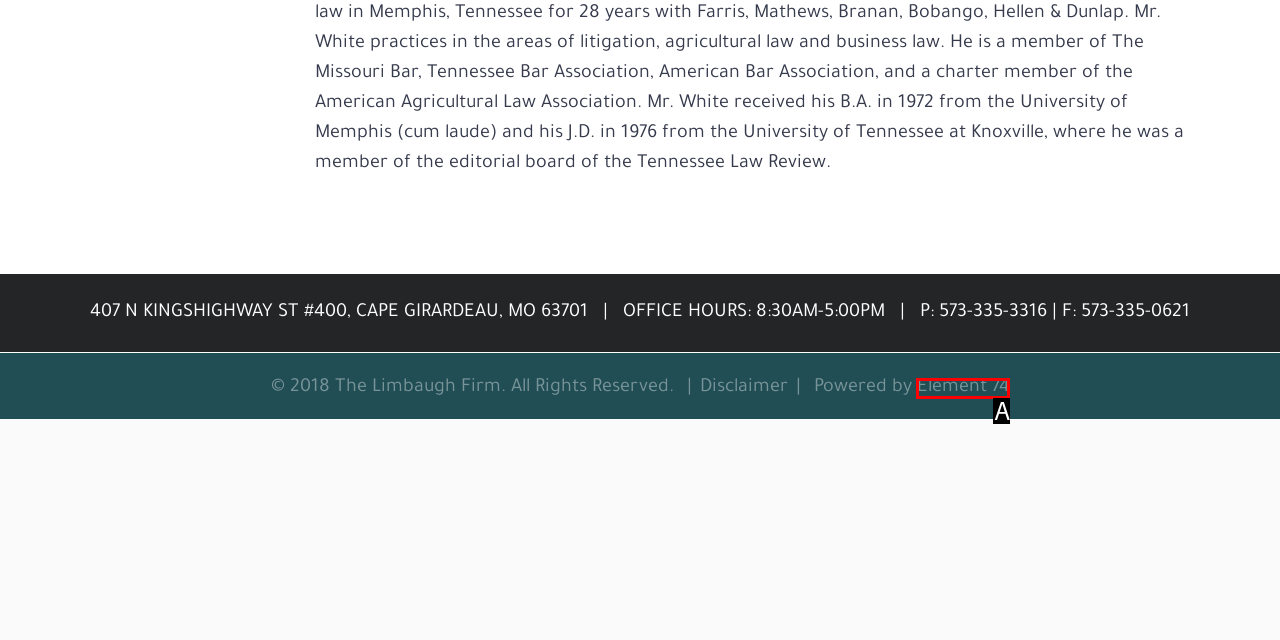With the description: Element 74, find the option that corresponds most closely and answer with its letter directly.

A